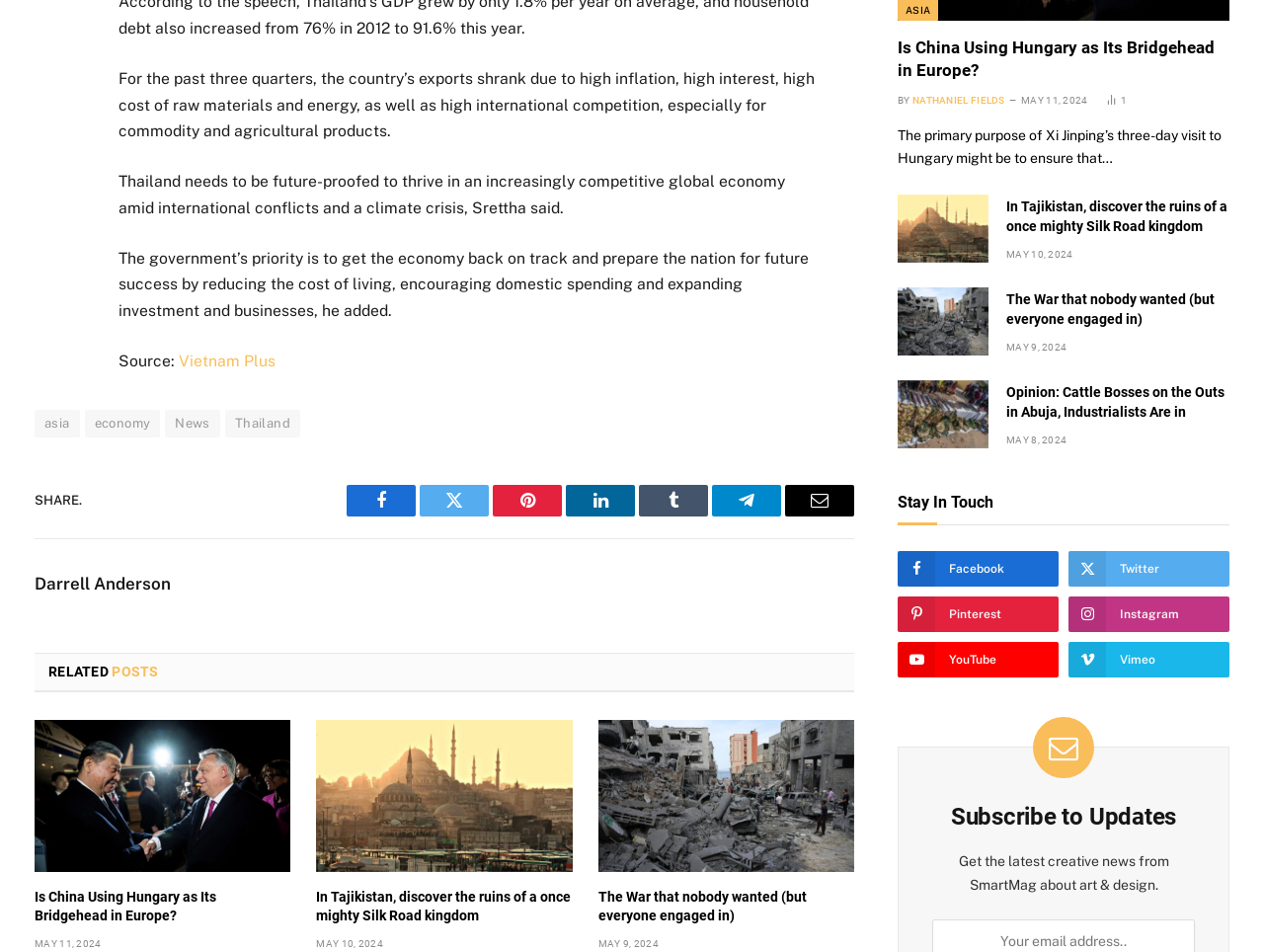Please identify the bounding box coordinates of the clickable region that I should interact with to perform the following instruction: "Subscribe to updates". The coordinates should be expressed as four float numbers between 0 and 1, i.e., [left, top, right, bottom].

[0.752, 0.843, 0.931, 0.875]